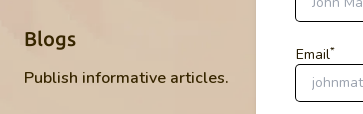What is the motivation behind the email subscription form?
Using the information from the image, answer the question thoroughly.

The email subscription form is placed adjacent to the 'Blogs' section, suggesting a motivation for readers to stay connected and receive updates related to industry developments and expert guidance, keeping them informed and up-to-date.